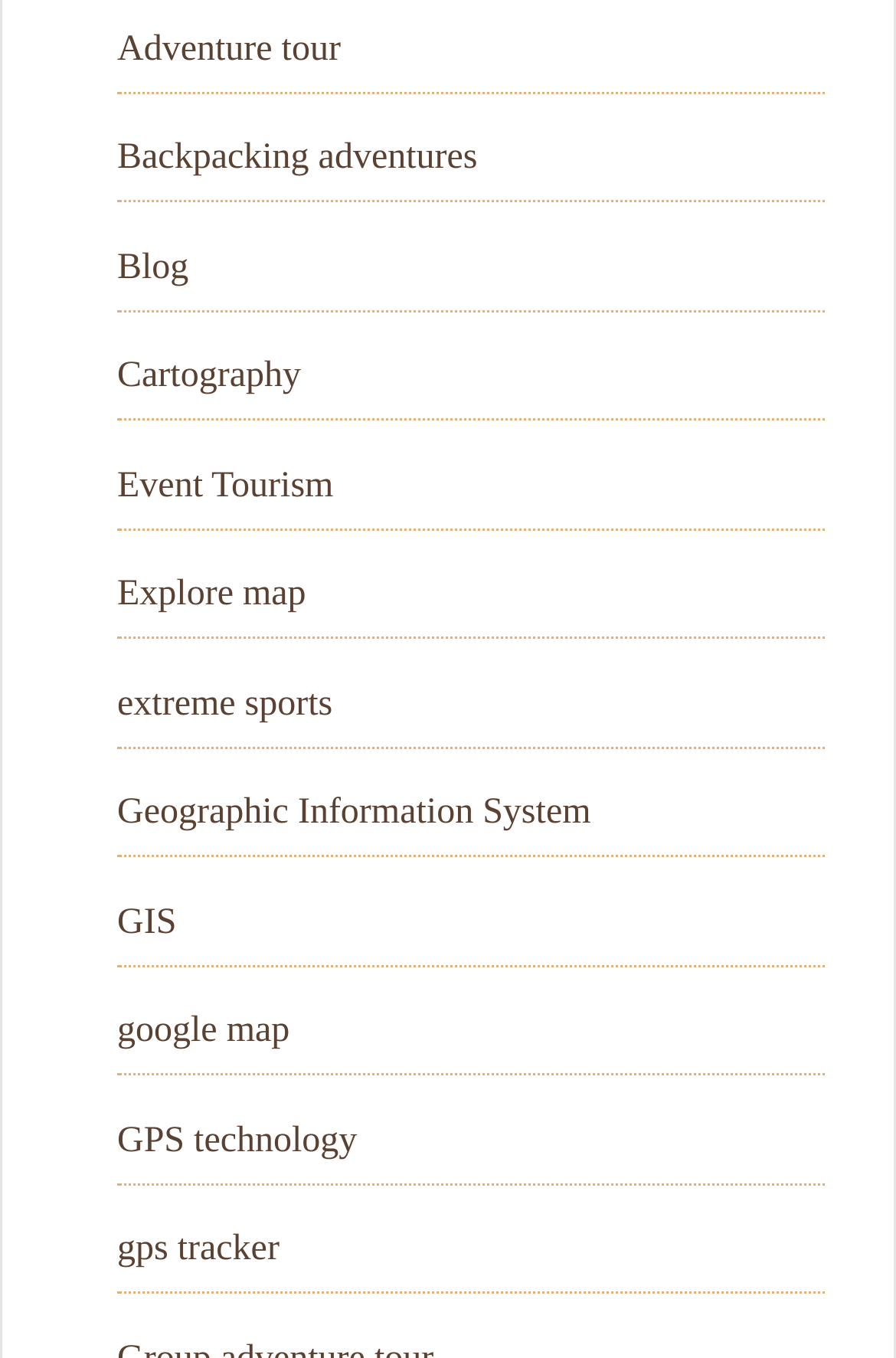Find the bounding box coordinates of the element I should click to carry out the following instruction: "Search using google map".

[0.131, 0.745, 0.323, 0.774]